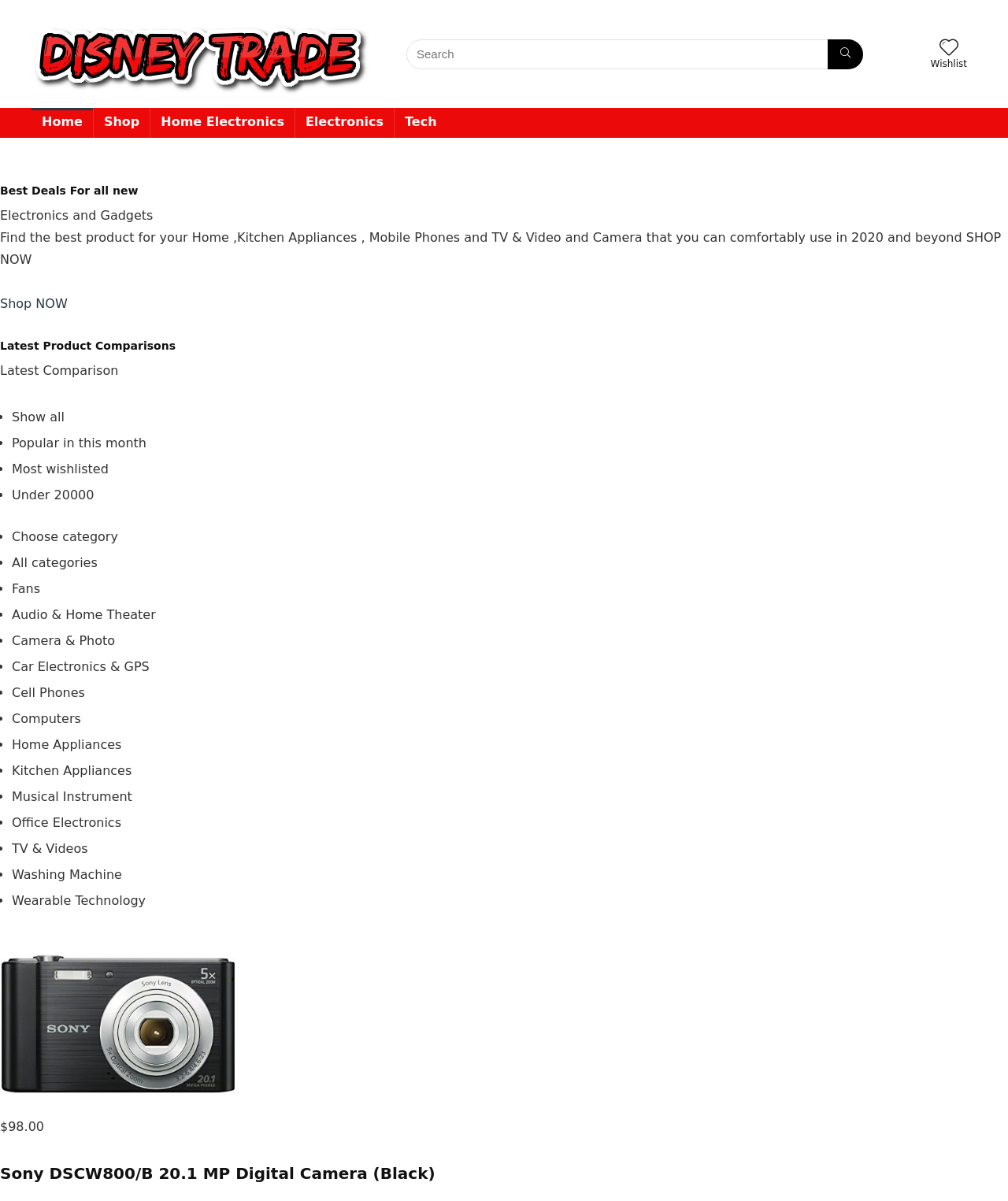Given the following UI element description: "name="s" placeholder="Search"", find the bounding box coordinates in the webpage screenshot.

[0.403, 0.032, 0.856, 0.057]